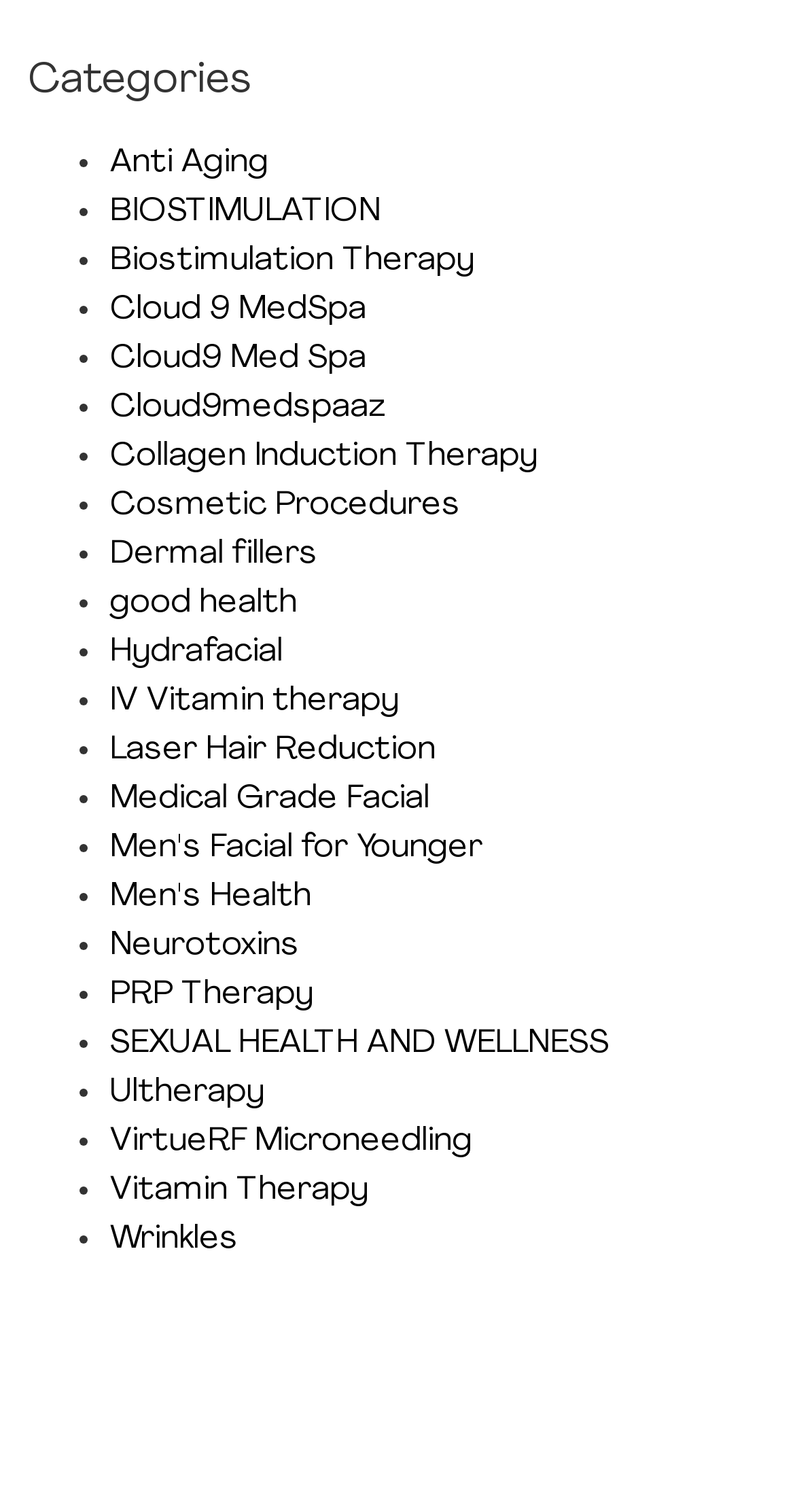Find the bounding box coordinates of the element you need to click on to perform this action: 'Explore Cloud 9 MedSpa'. The coordinates should be represented by four float values between 0 and 1, in the format [left, top, right, bottom].

[0.138, 0.194, 0.461, 0.215]